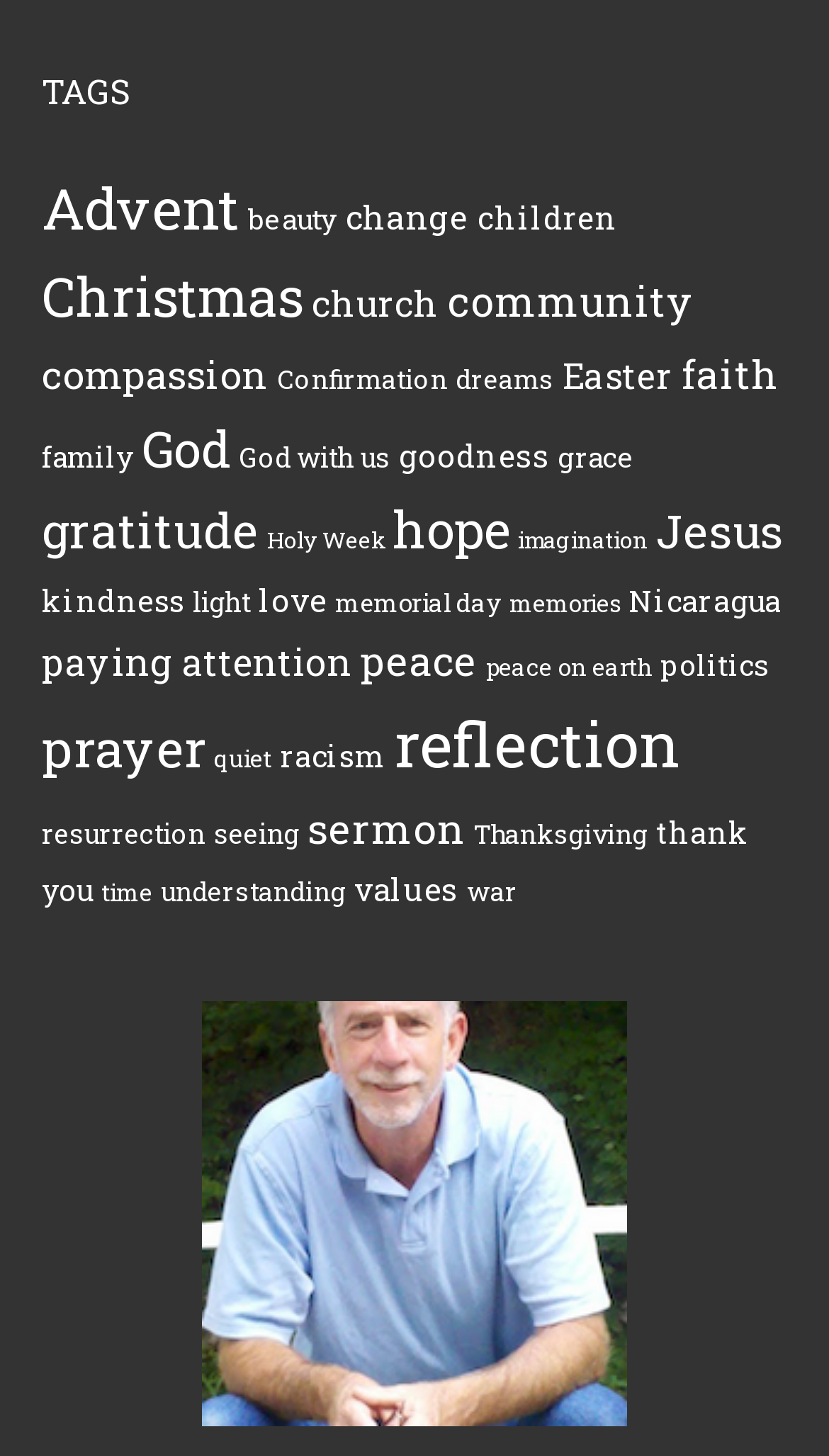Mark the bounding box of the element that matches the following description: "thank you".

[0.05, 0.557, 0.904, 0.626]